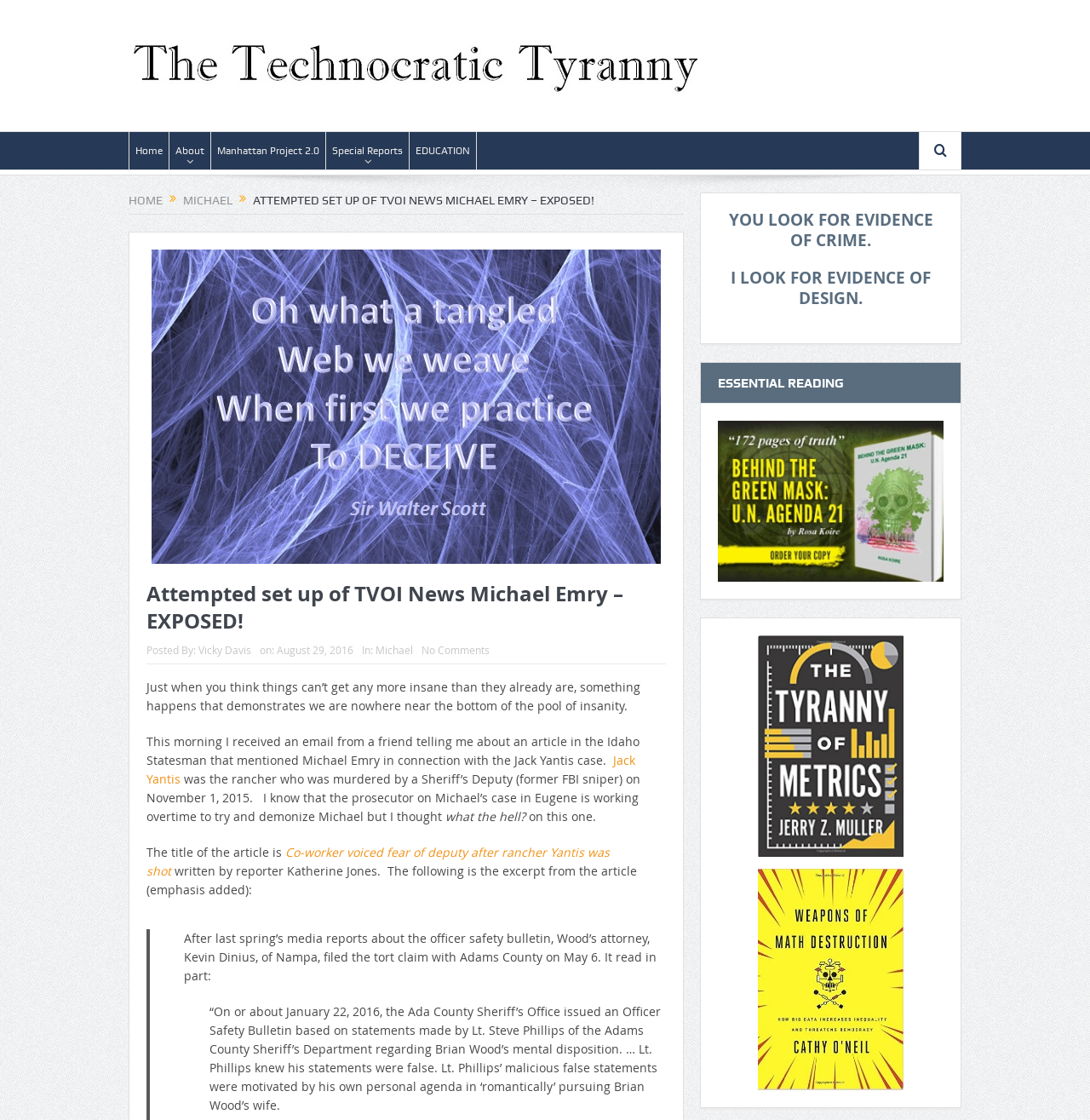What is the main heading displayed on the webpage? Please provide the text.

Attempted set up of TVOI News Michael Emry – EXPOSED!